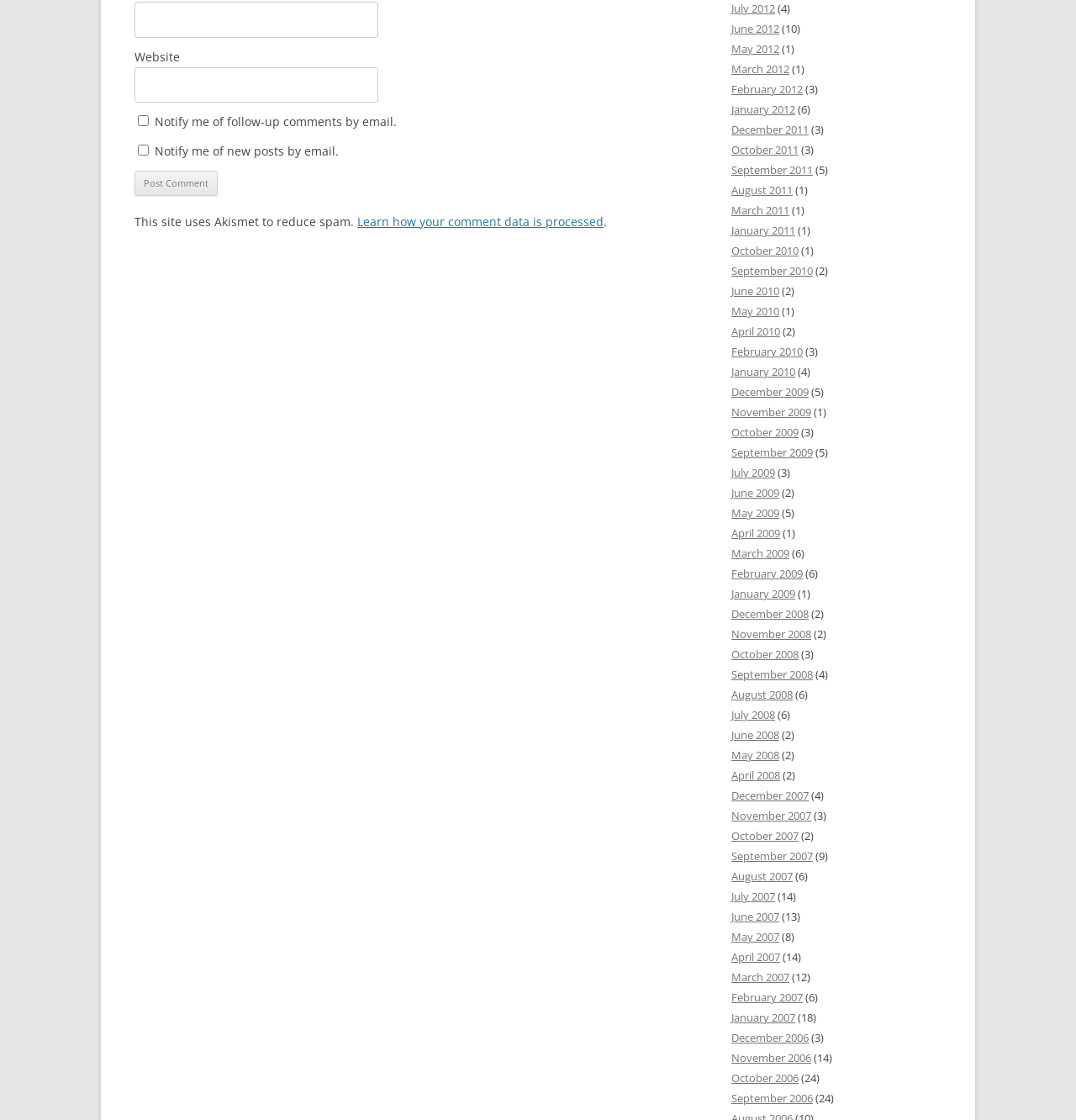What is the required field in the comment form?
Refer to the image and give a detailed answer to the query.

The comment form has a required field labeled 'Email *', which indicates that the user must enter their email address in order to submit a comment.